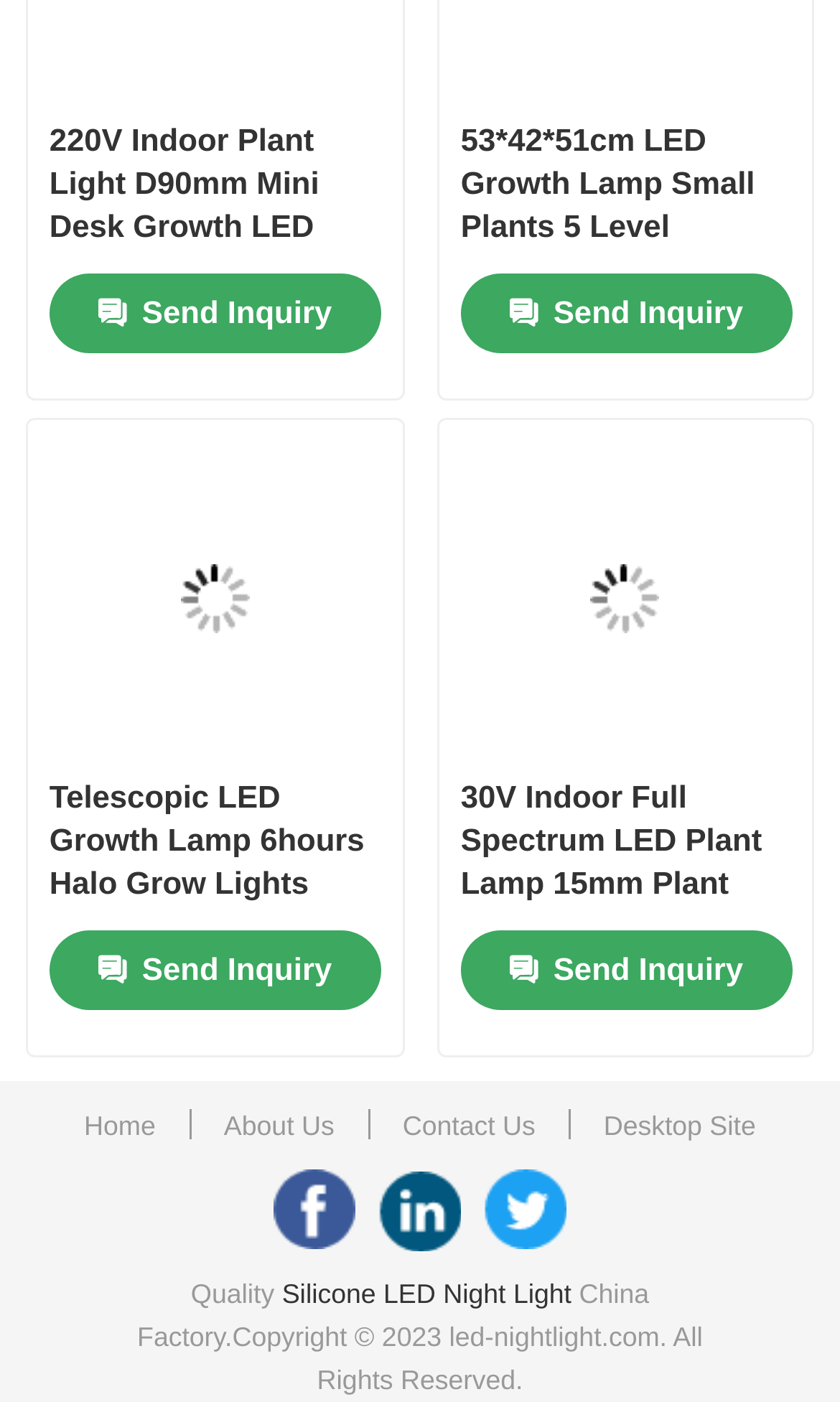Please provide the bounding box coordinates for the element that needs to be clicked to perform the following instruction: "Click on the 'Home' link". The coordinates should be given as four float numbers between 0 and 1, i.e., [left, top, right, bottom].

[0.08, 0.115, 0.92, 0.199]